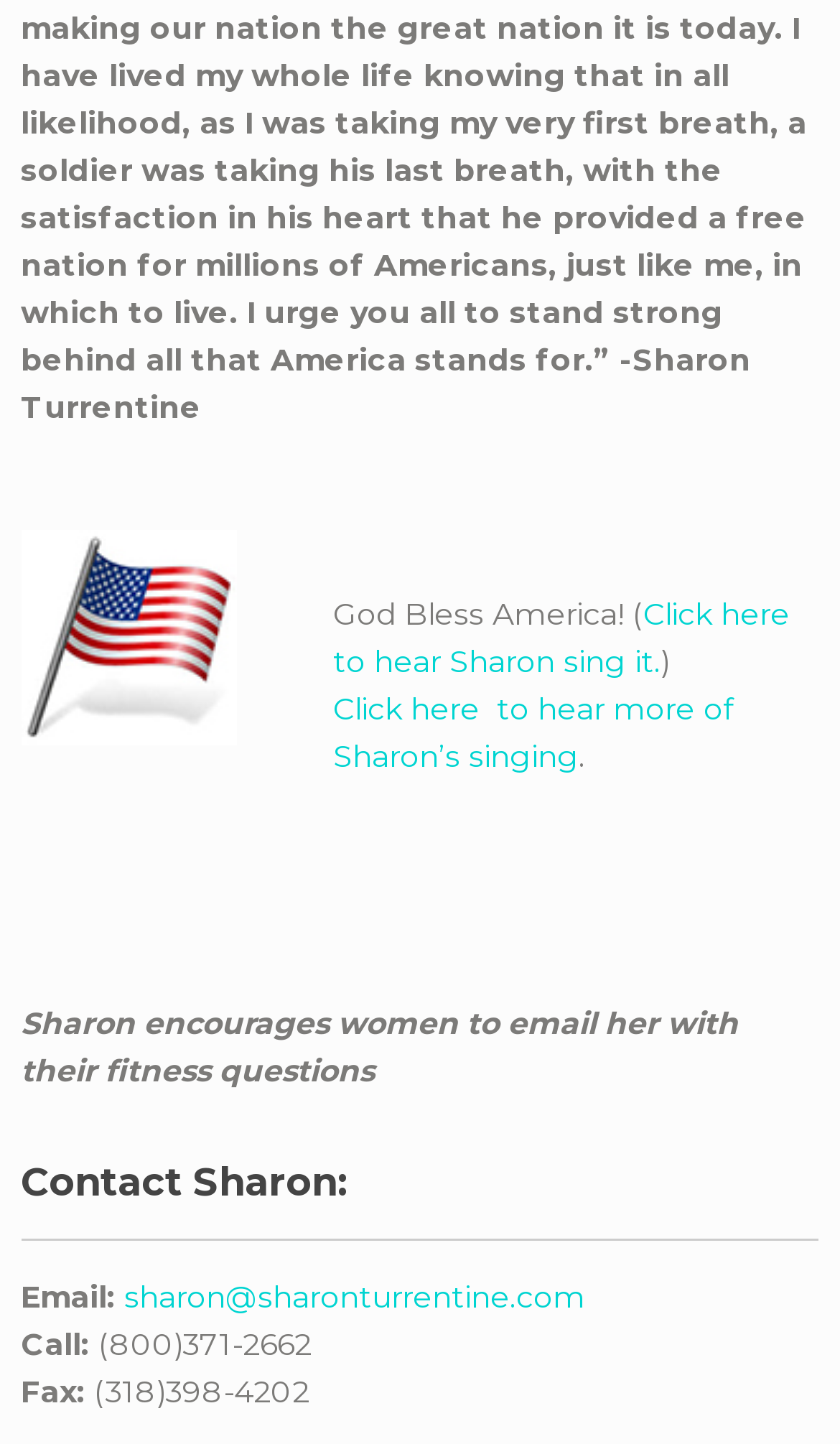What is the purpose of the link 'Click here to hear Sharon sing it.'?
Based on the image, answer the question with a single word or brief phrase.

To hear Sharon sing